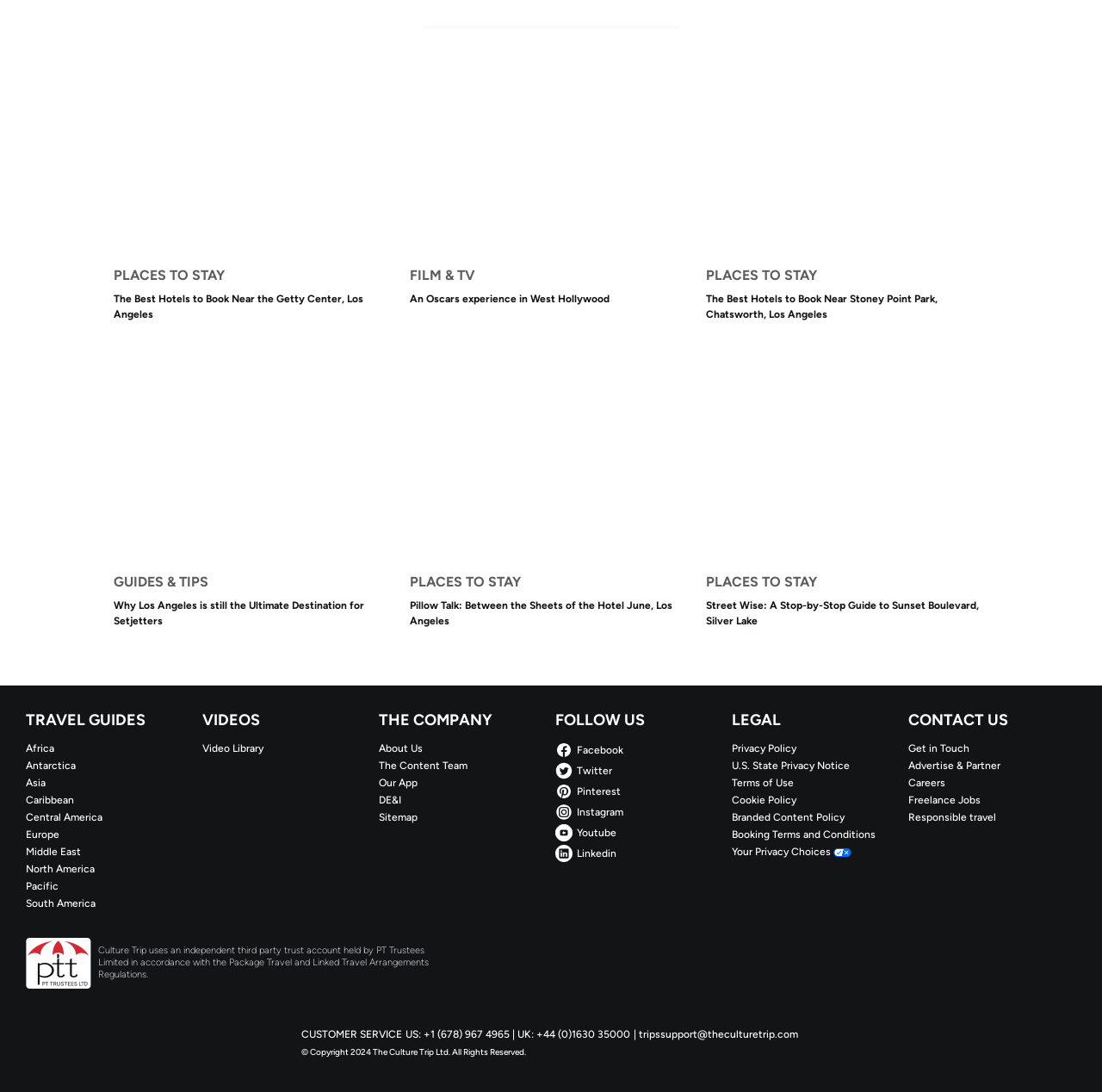Pinpoint the bounding box coordinates for the area that should be clicked to perform the following instruction: "Subscribe to the newsletter".

None